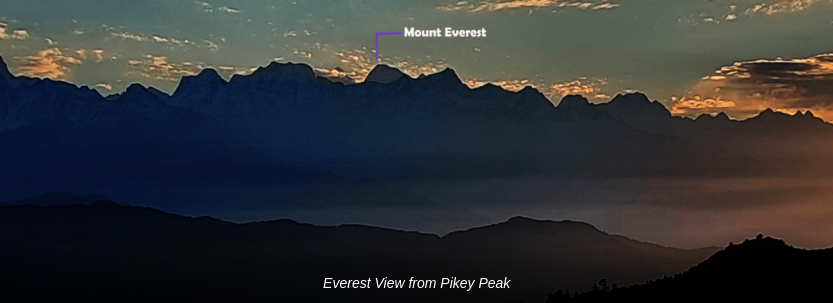What time of day is depicted in the image?
Using the image, provide a detailed and thorough answer to the question.

The caption states that the image captures the grandeur of the Himalayas at dusk, which implies that the time of day depicted in the image is dusk.